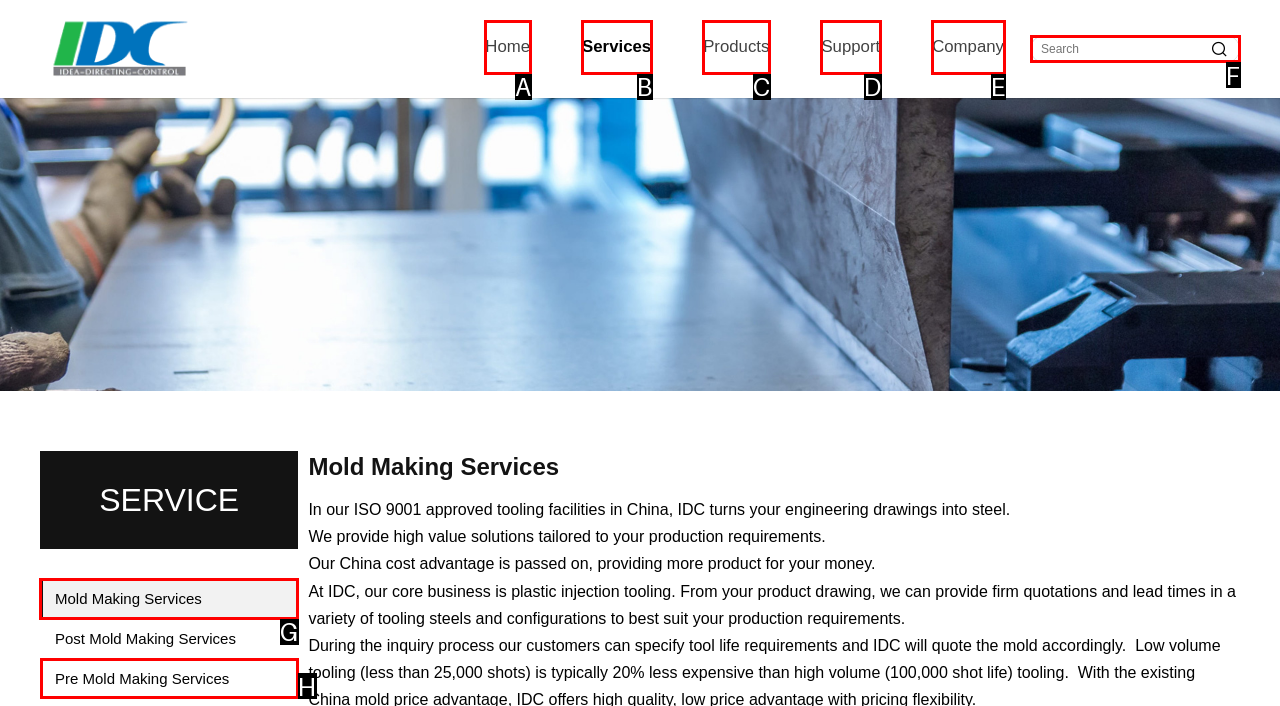Based on the choices marked in the screenshot, which letter represents the correct UI element to perform the task: view Mold Making Services?

G